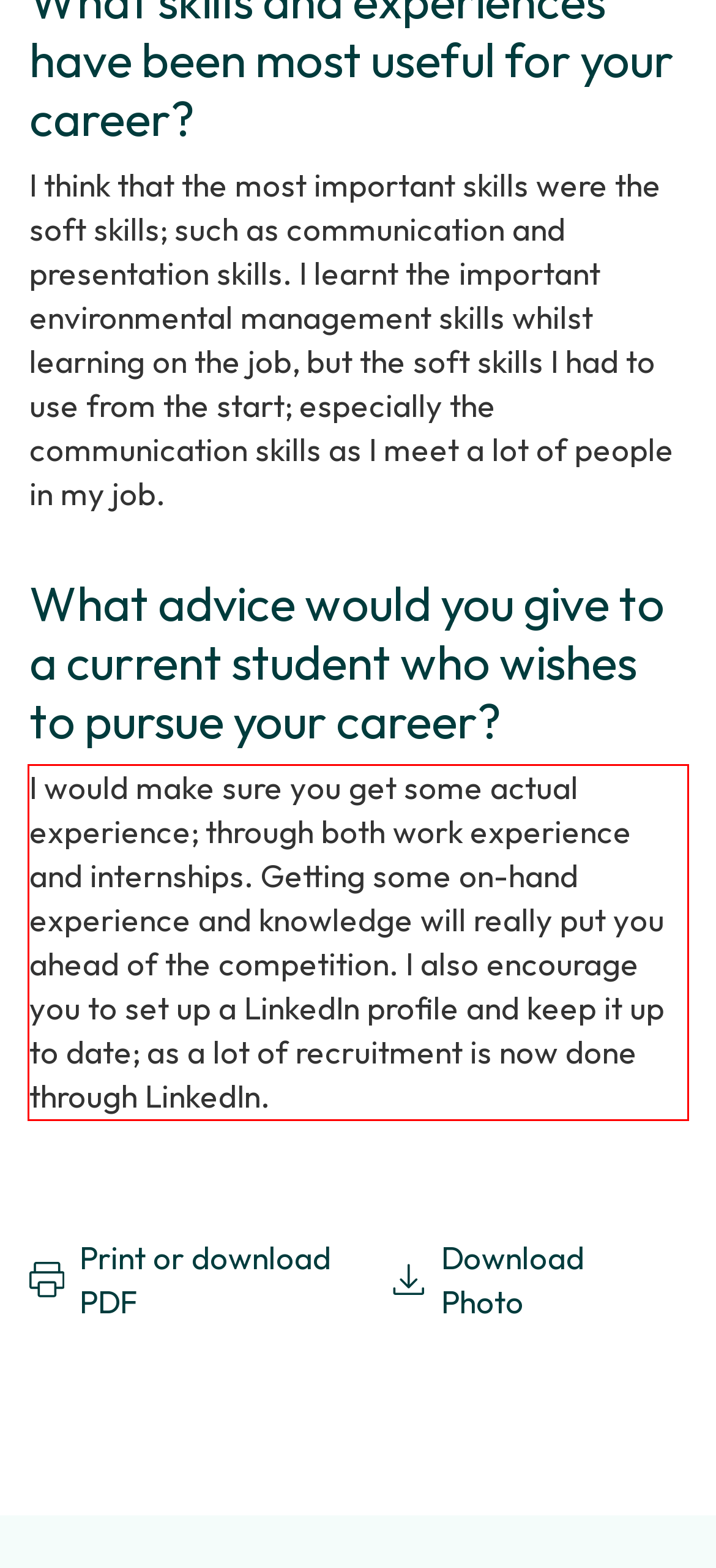Observe the screenshot of the webpage that includes a red rectangle bounding box. Conduct OCR on the content inside this red bounding box and generate the text.

I would make sure you get some actual experience; through both work experience and internships. Getting some on-hand experience and knowledge will really put you ahead of the competition. I also encourage you to set up a LinkedIn profile and keep it up to date; as a lot of recruitment is now done through LinkedIn.